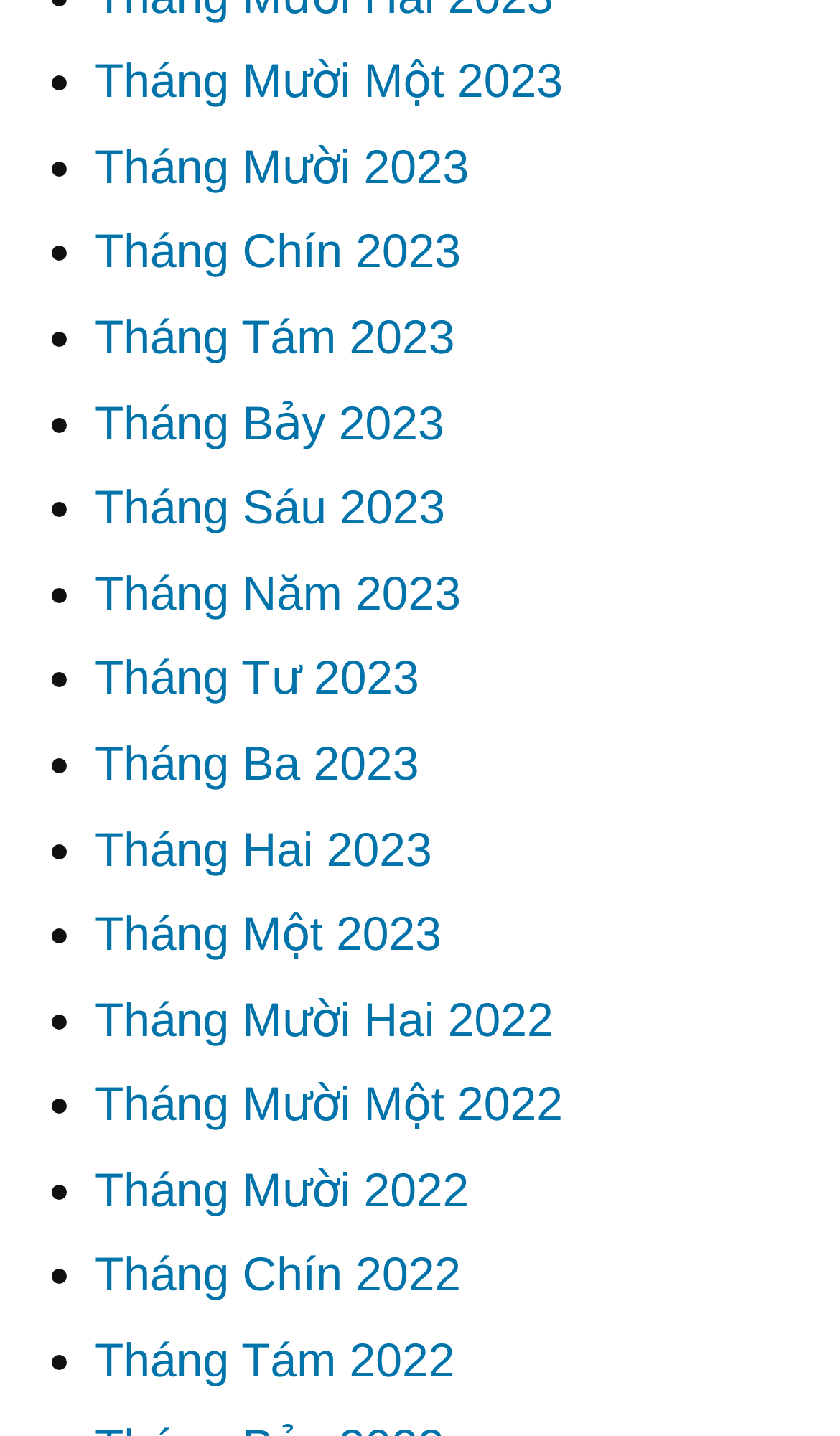Can you show the bounding box coordinates of the region to click on to complete the task described in the instruction: "View September 2023"?

[0.113, 0.157, 0.549, 0.194]